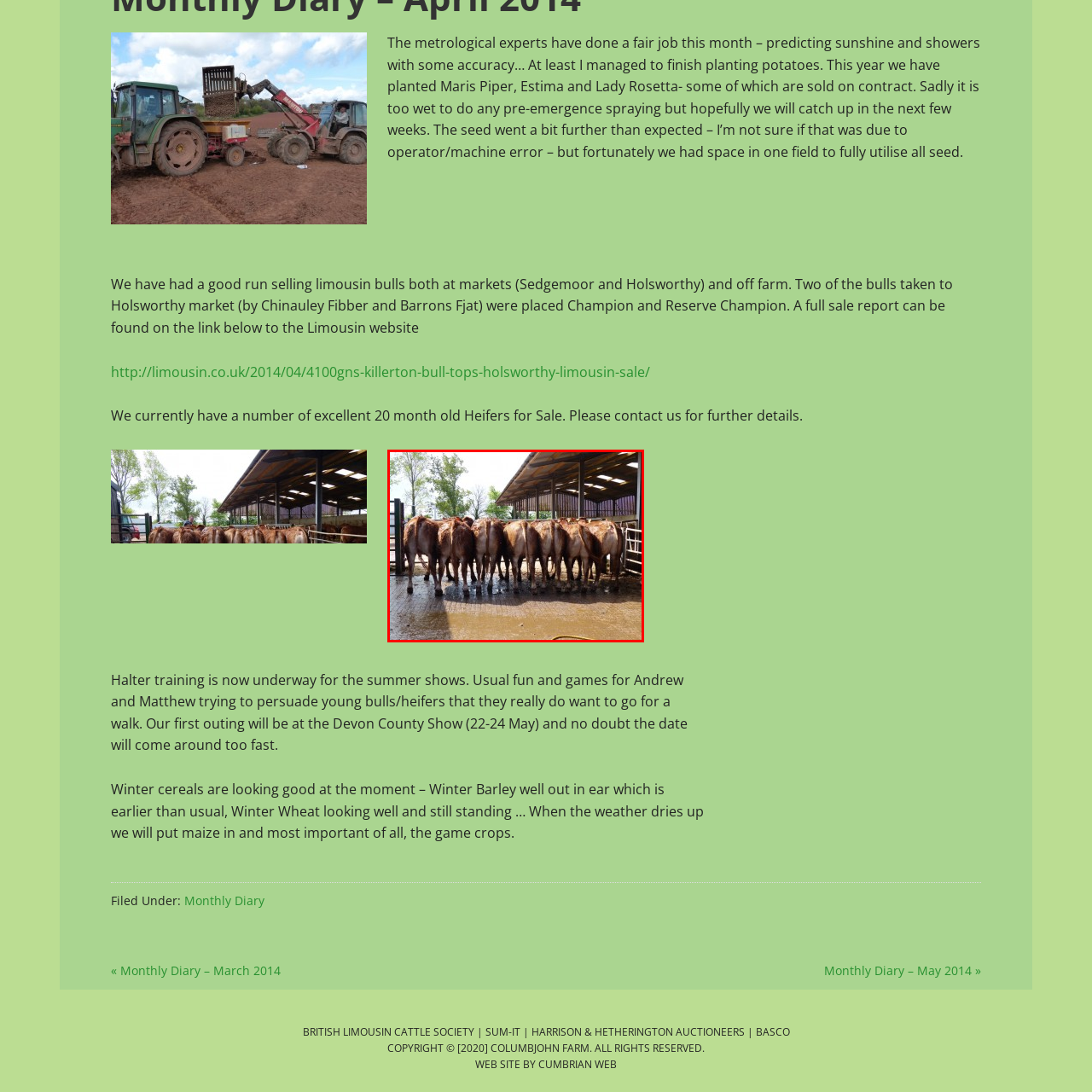Take a close look at the image outlined by the red bounding box and give a detailed response to the subsequent question, with information derived from the image: What is the environment like in the background?

The caption states that the setting 'appears sunlit, suggesting a warm day, with natural greenery visible in the background', implying that the environment is bright and has a natural, outdoor quality to it.